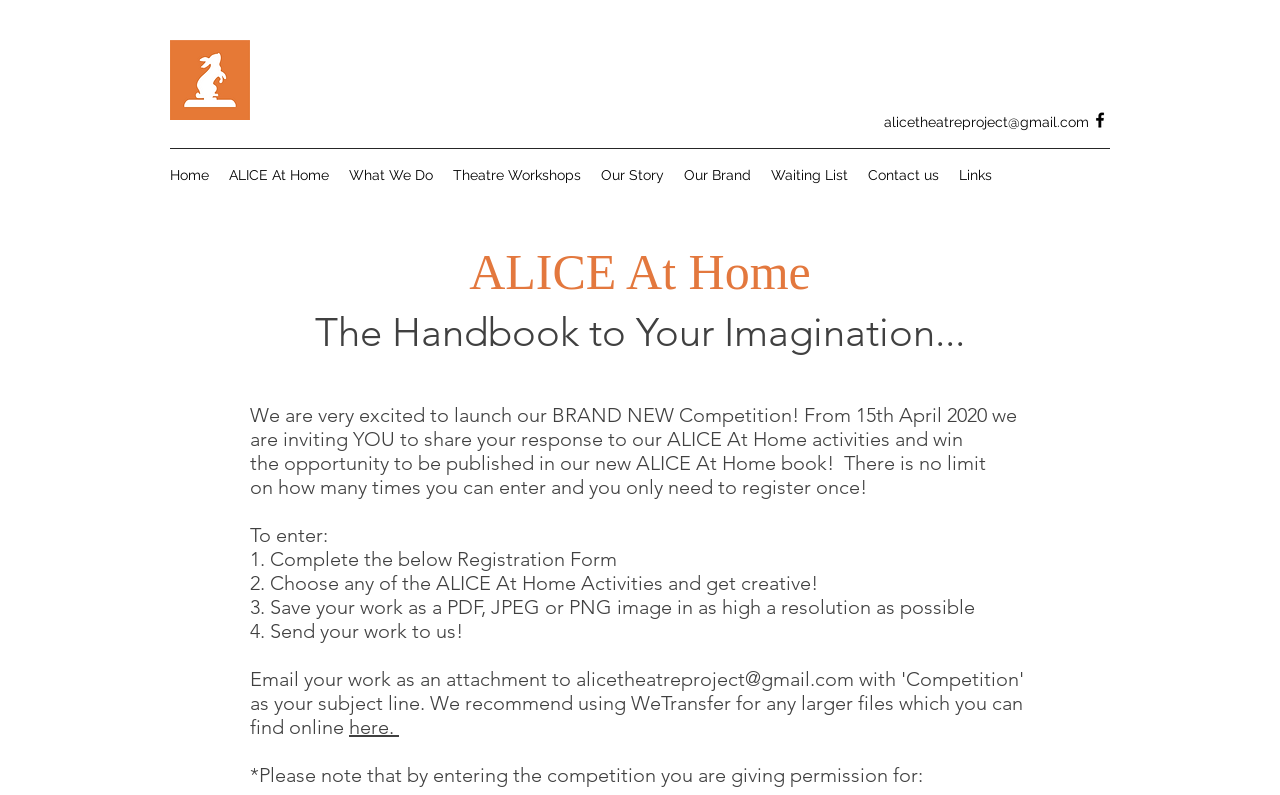Pinpoint the bounding box coordinates of the element to be clicked to execute the instruction: "Send an email to the ALICE Theatre Project".

[0.691, 0.143, 0.851, 0.164]